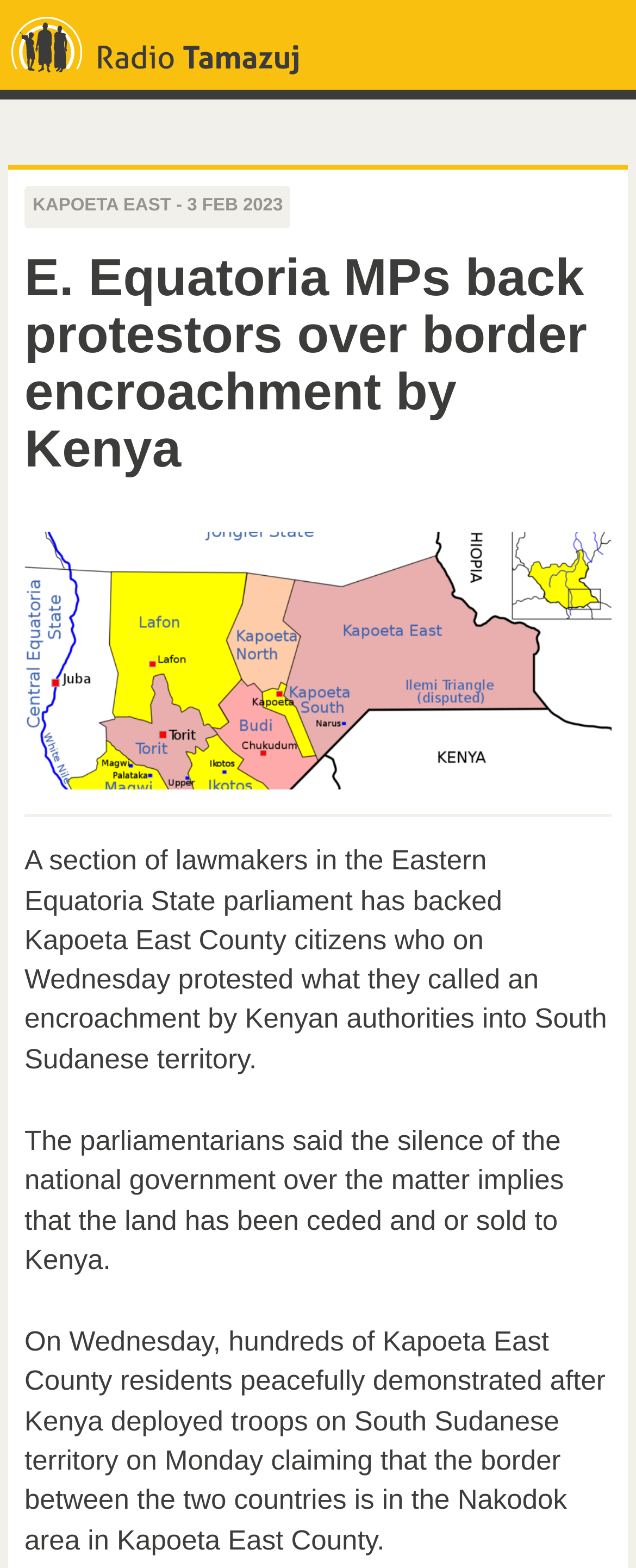What is the location of the border encroachment?
Give a detailed response to the question by analyzing the screenshot.

I found the location of the border encroachment by reading the static text element that describes the event, which mentions that 'Kenya deployed troops on South Sudanese territory on Monday claiming that the border between the two countries is in the Nakodok area in Kapoeta East County'.